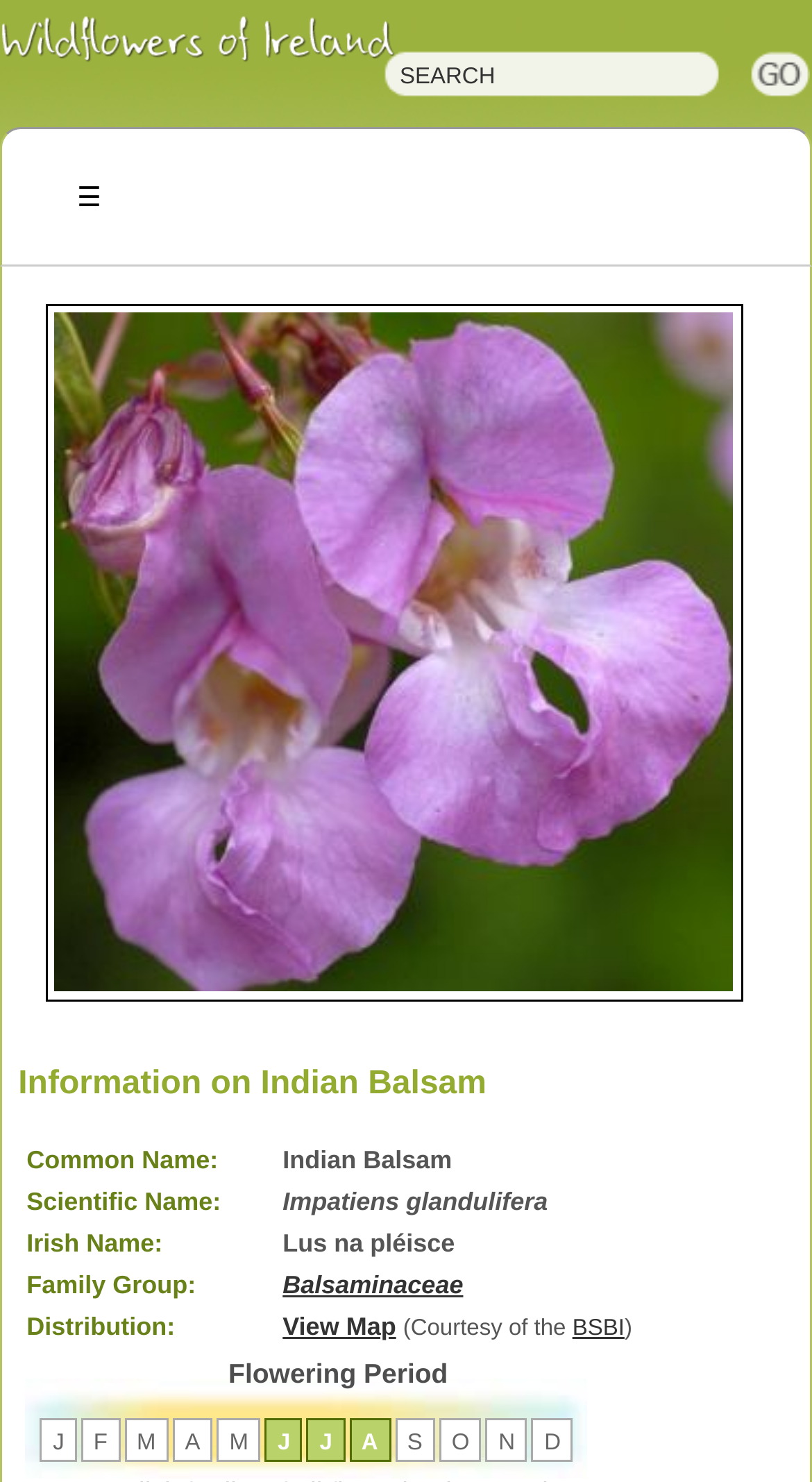Please provide the bounding box coordinate of the region that matches the element description: Balsaminaceae. Coordinates should be in the format (top-left x, top-left y, bottom-right x, bottom-right y) and all values should be between 0 and 1.

[0.348, 0.858, 0.57, 0.877]